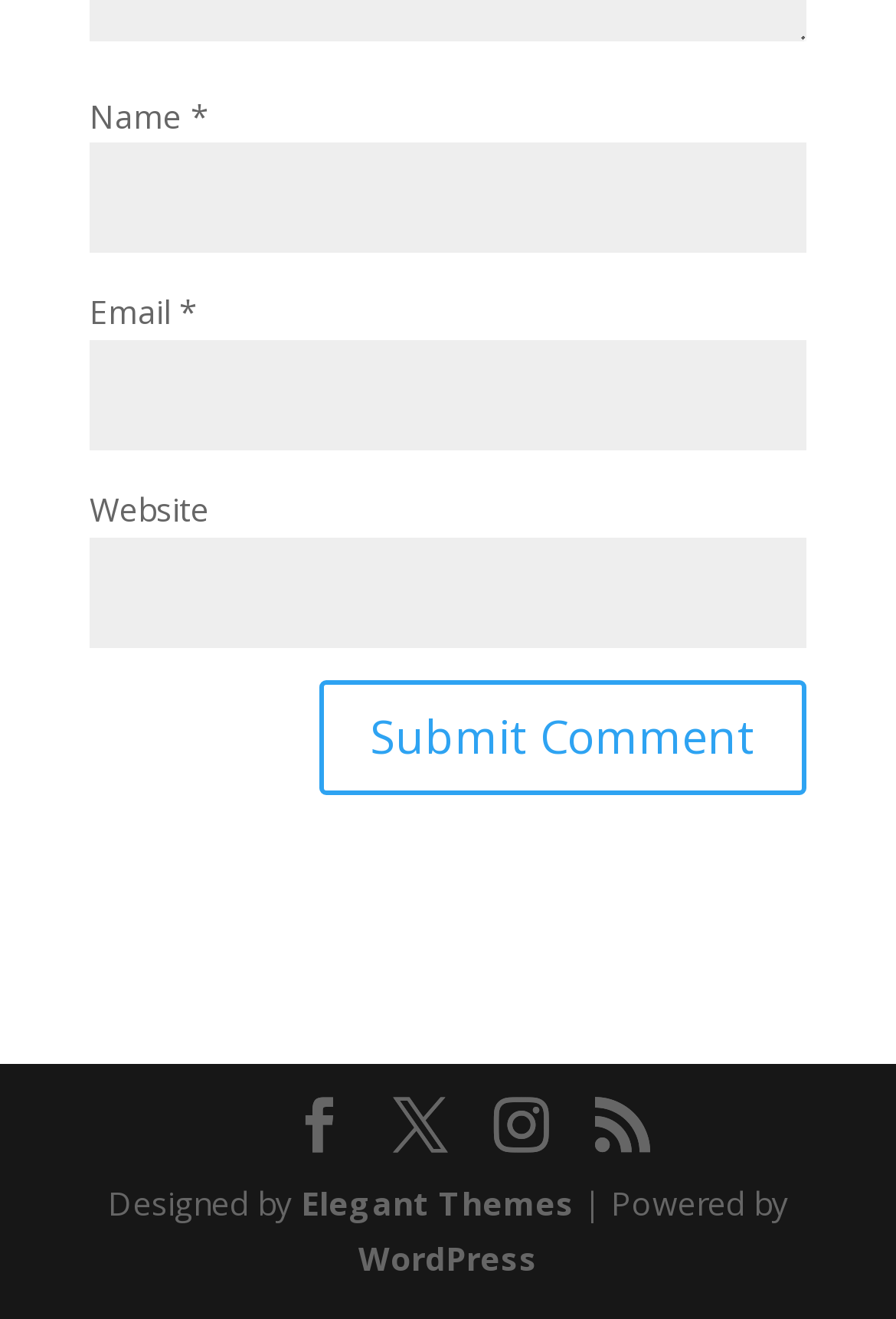Identify the bounding box coordinates of the element to click to follow this instruction: 'Enter your name'. Ensure the coordinates are four float values between 0 and 1, provided as [left, top, right, bottom].

[0.1, 0.109, 0.9, 0.192]